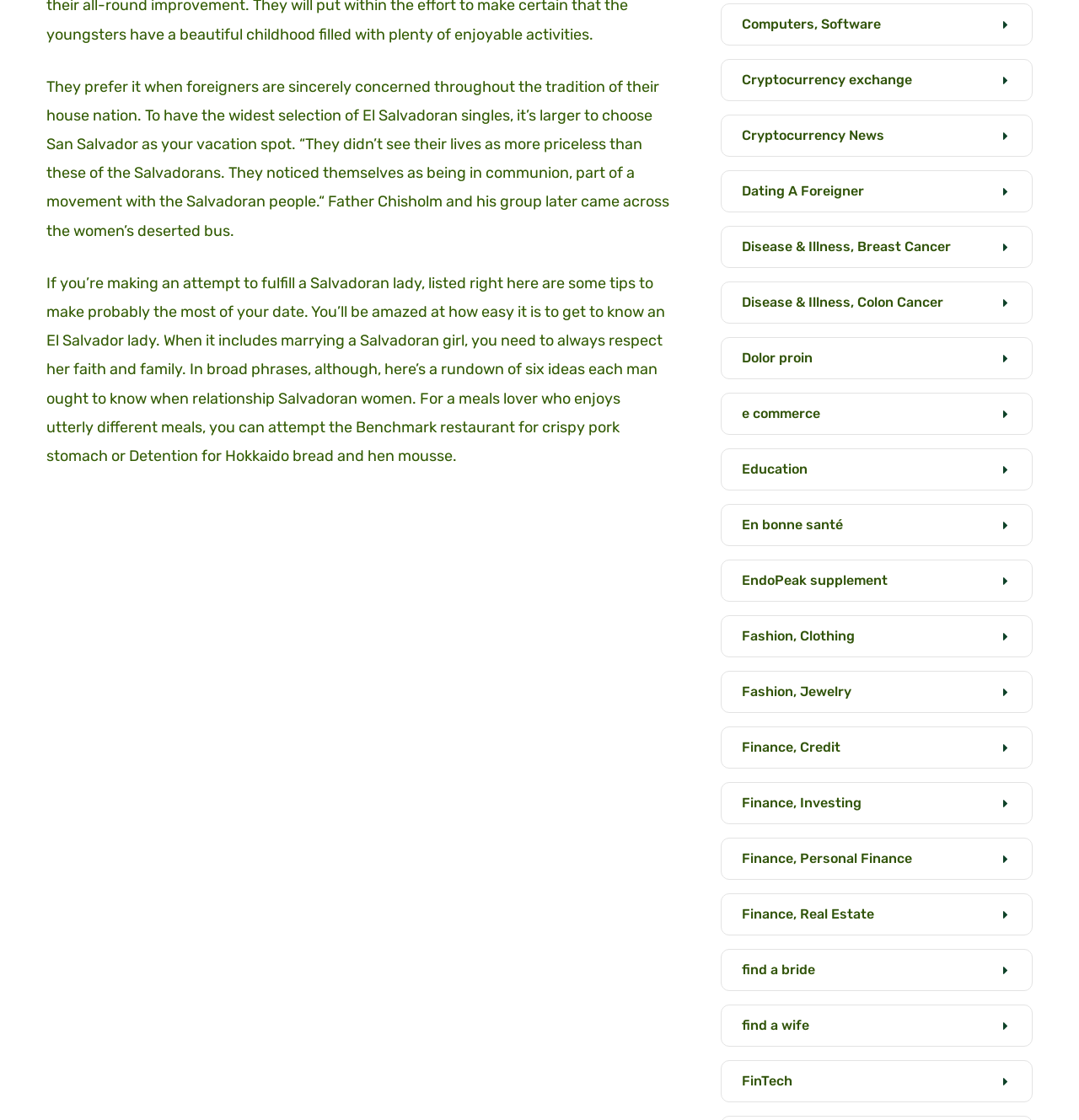Provide the bounding box coordinates for the UI element described in this sentence: "Ardiya Warehouse". The coordinates should be four float values between 0 and 1, i.e., [left, top, right, bottom].

None